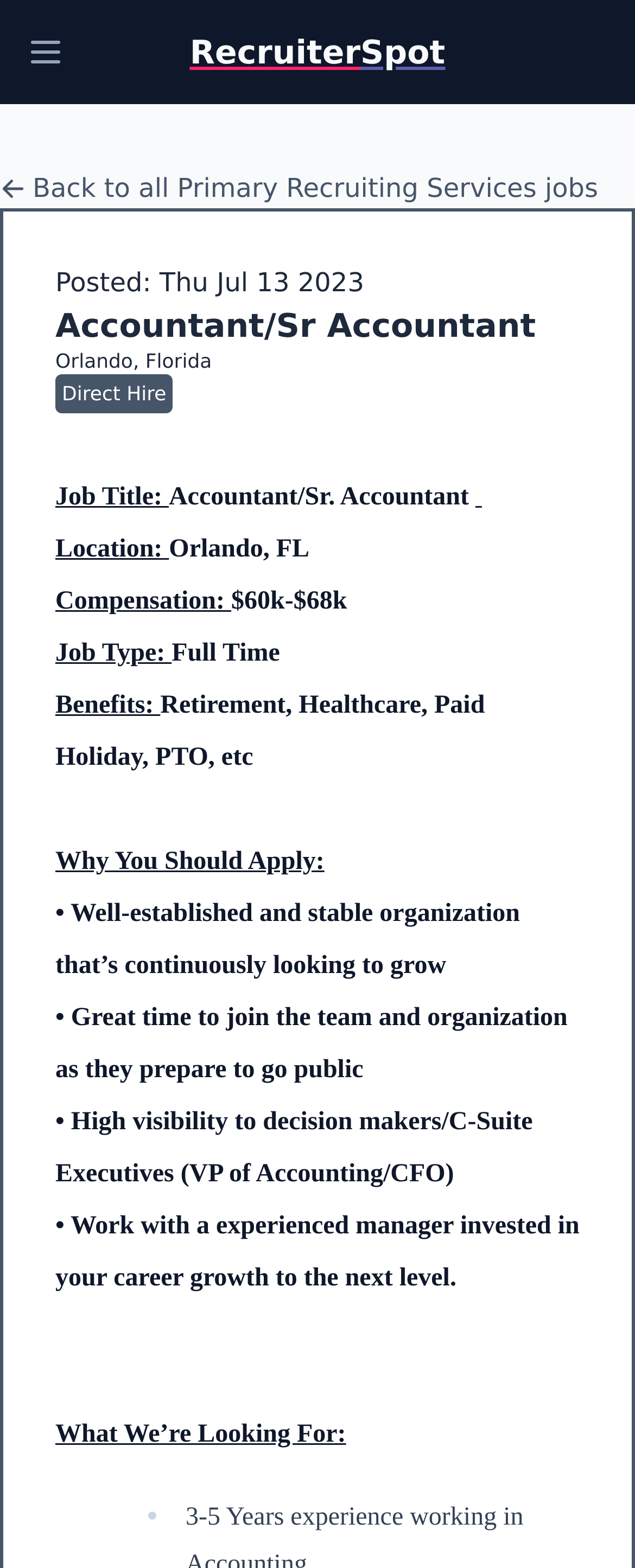Describe in detail what you see on the webpage.

This webpage is a job posting for an Accountant/Sr Accountant position at Primary Recruiting Services. At the top left corner, there is a button to open the main menu. Next to it, there is a link to "RecruiterSpot". Below these elements, there is a link to go back to all Primary Recruiting Services jobs.

The job posting itself is divided into sections. The first section displays the job title "Accountant/Sr Accountant" in a heading, followed by the location "Orlando, Florida" and the job type "Direct Hire". 

Below this section, there is a detailed job description. It starts with a heading that includes the job title, location, compensation, and job type. The description is then divided into several sections, including "Job Type", "Benefits", "Why You Should Apply", and "What We’re Looking For". Each section has a heading and a brief description. The "Why You Should Apply" section has four bullet points highlighting the benefits of working for this organization.

At the very bottom of the page, there is a list marker, but it does not seem to be associated with any list.